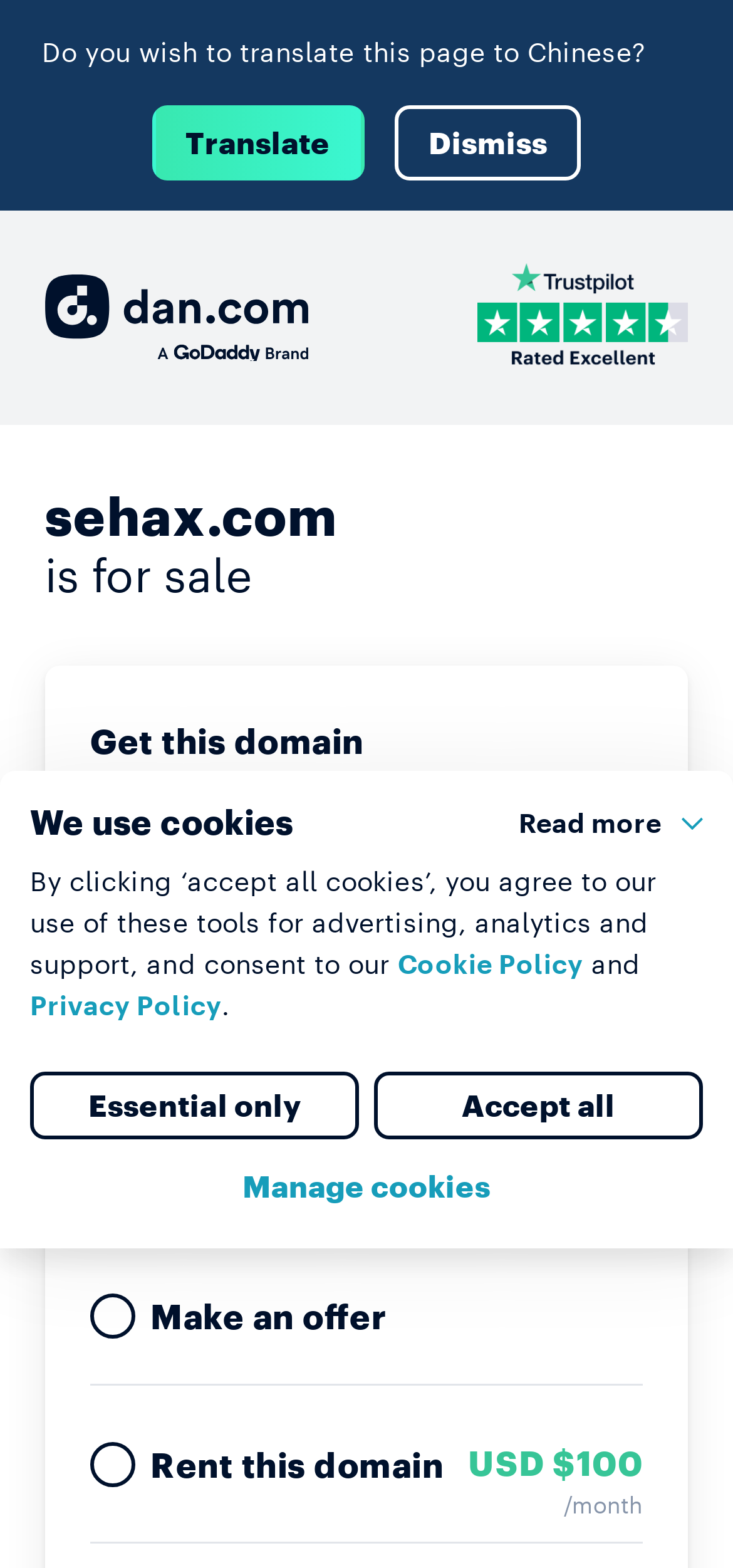What is the monthly lease price?
Use the screenshot to answer the question with a single word or phrase.

USD $241